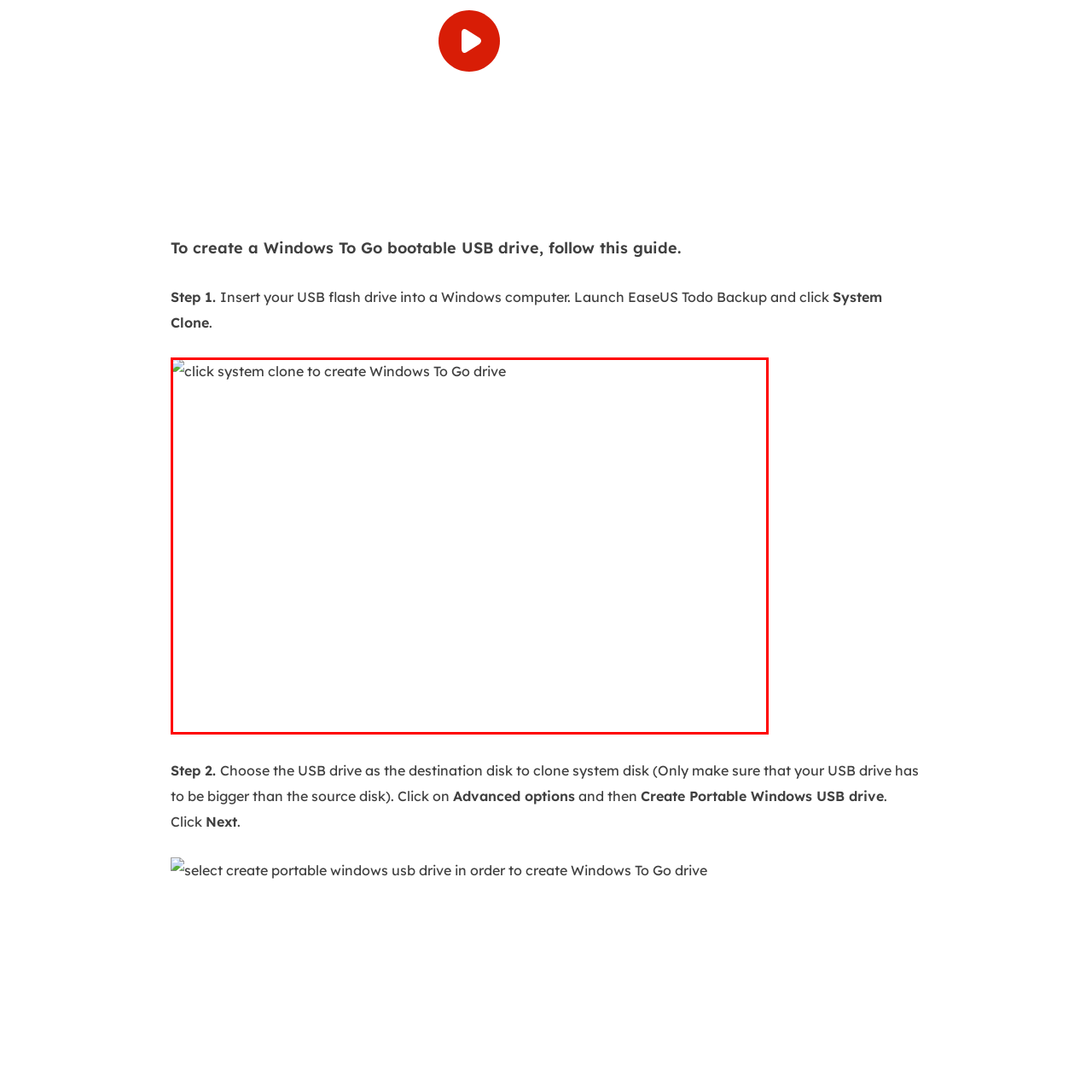Craft an in-depth description of the visual elements captured within the red box.

This image instructs users to "click system clone to create Windows To Go drive," emphasizing a vital step in the process of preparing a bootable USB drive using EaseUS Todo Backup software. It visually represents an action that is critical for cloning the system disk onto a USB flash drive, highlighting its importance in the overall procedure. This step is part of a larger guide that assists users in setting up a portable Windows environment, ensuring they follow the correct sequence for effective execution. The image captures an essential moment in the Windows To Go setup process, directing users on how to initiate cloning to transfer their operating system to an external drive.